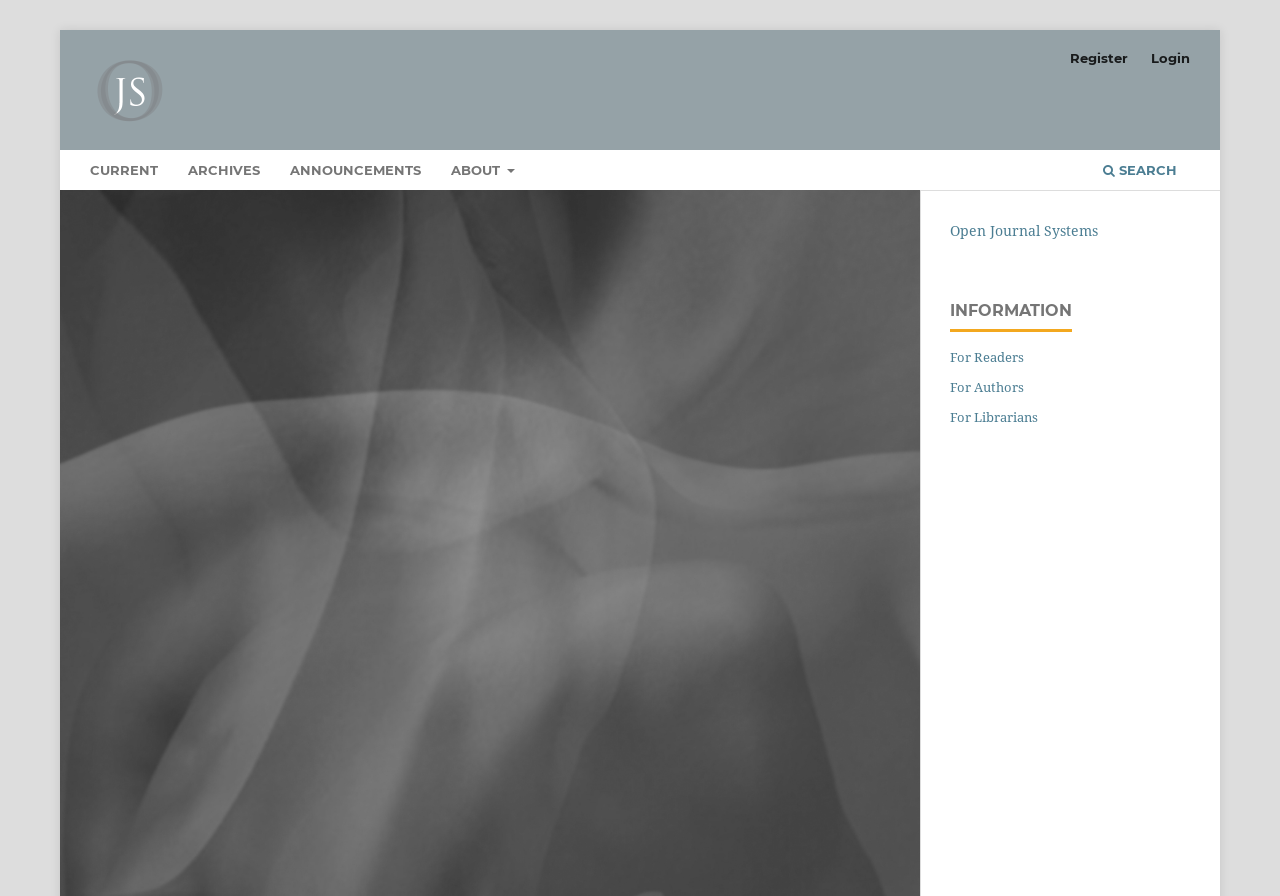Find the bounding box coordinates for the area that must be clicked to perform this action: "register an account".

[0.828, 0.048, 0.889, 0.081]